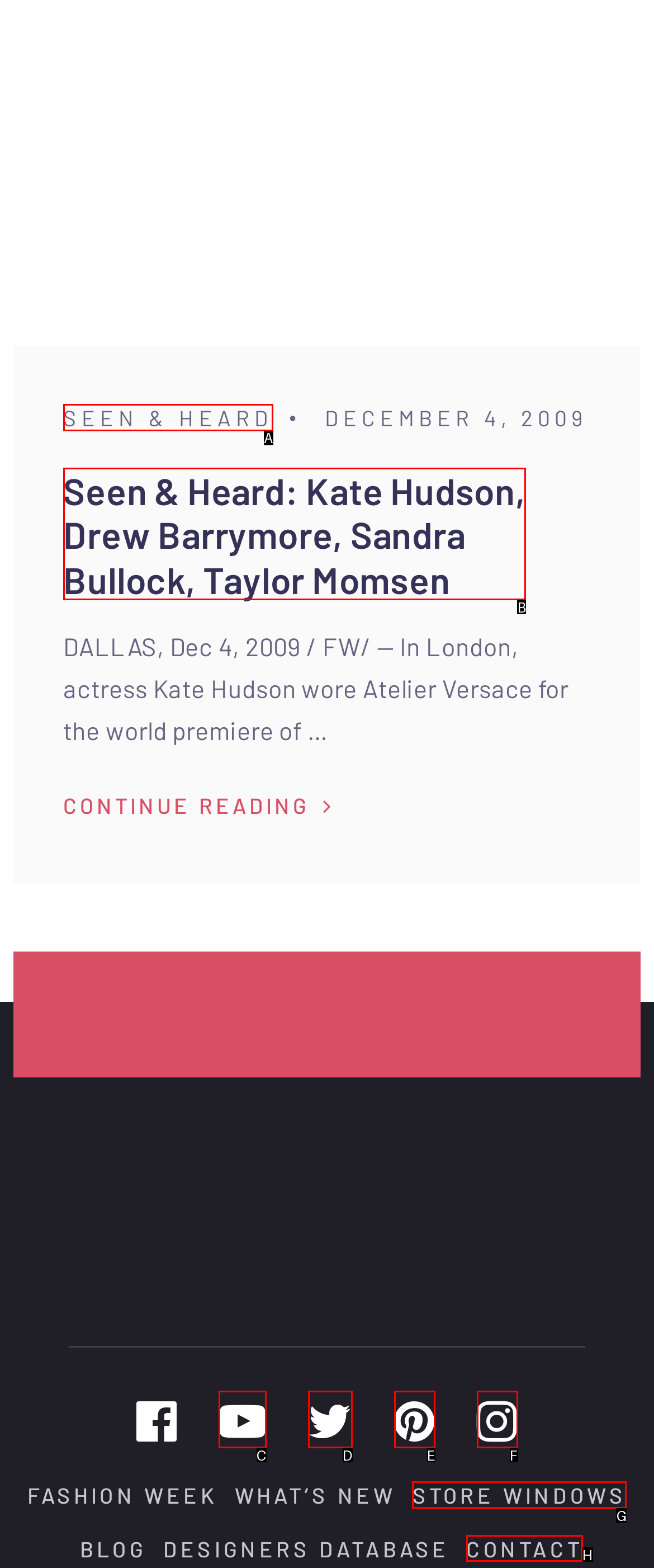Choose the HTML element that should be clicked to achieve this task: Go to the impressum page
Respond with the letter of the correct choice.

None